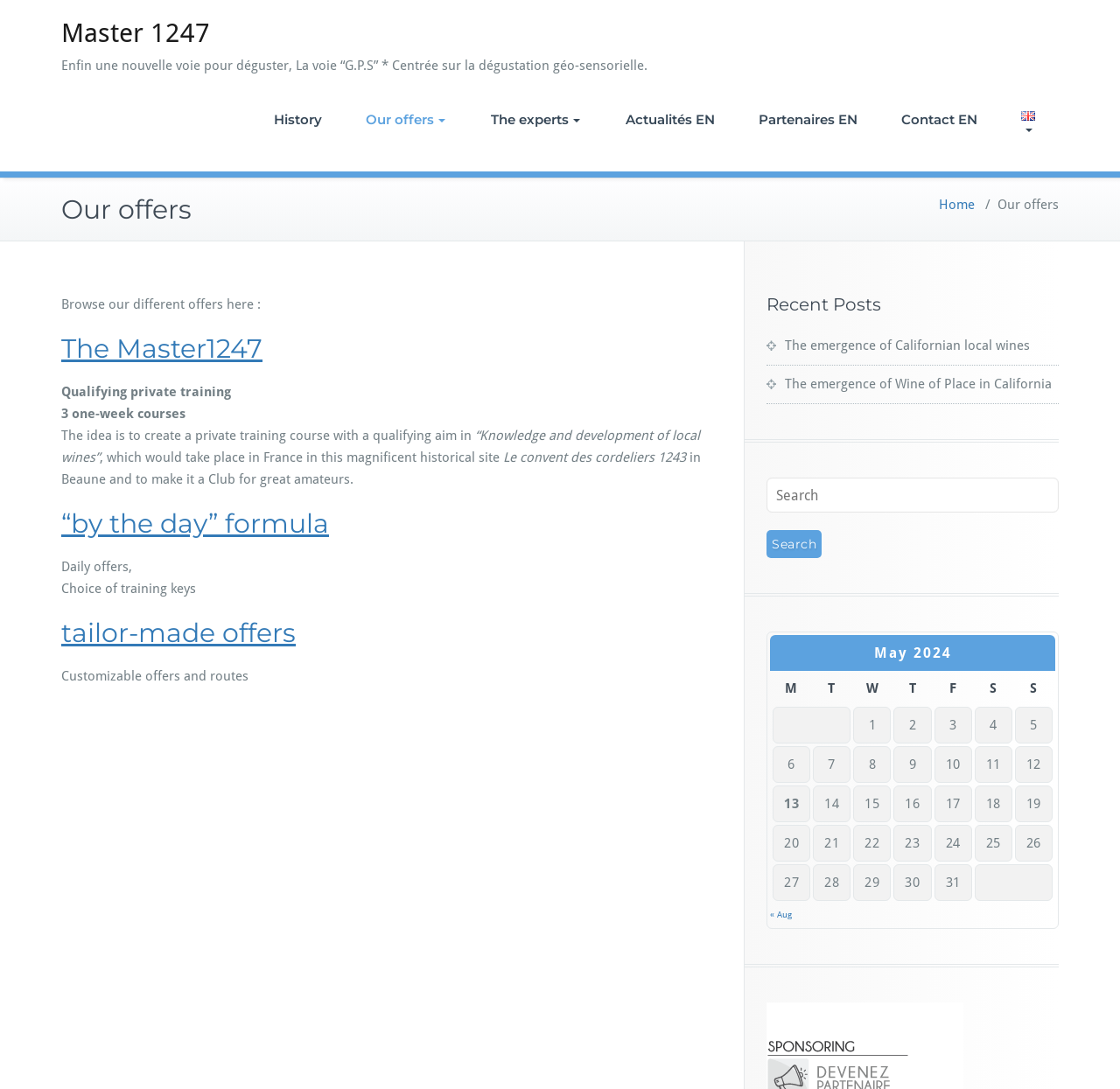Determine the bounding box coordinates of the element that should be clicked to execute the following command: "Click on 'tailor-made offers'".

[0.055, 0.566, 0.264, 0.596]